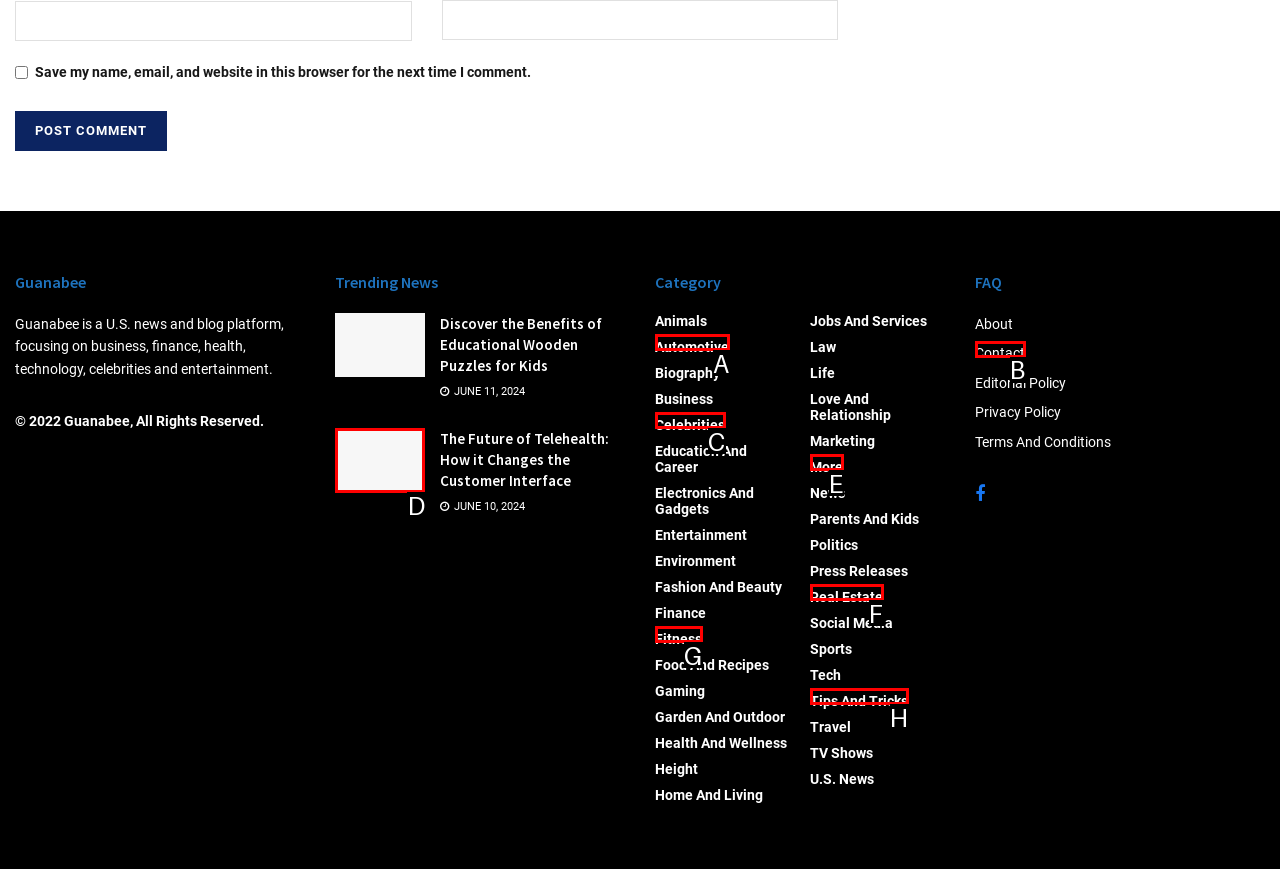Select the HTML element that needs to be clicked to perform the task: Visit Art Found Out. Reply with the letter of the chosen option.

None